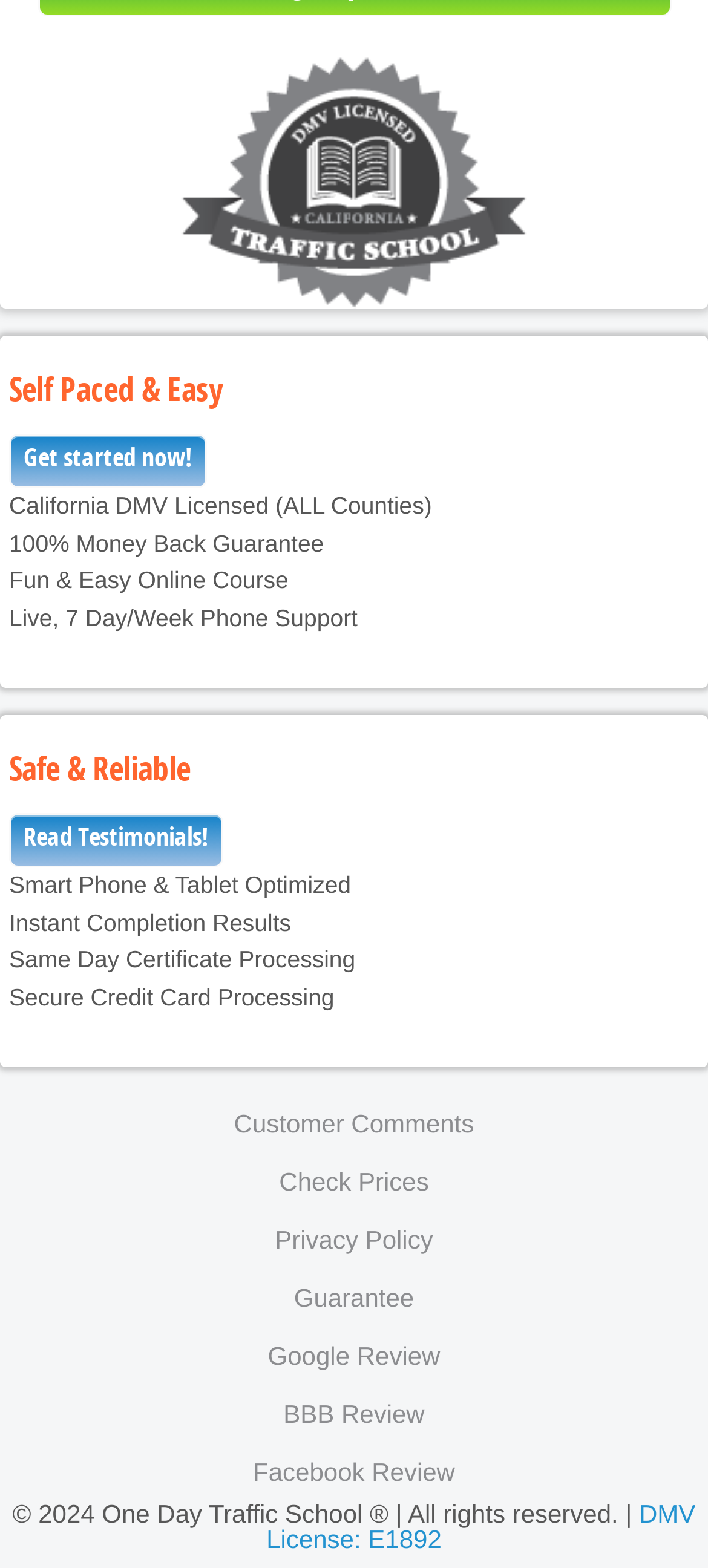How can users get support?
Based on the screenshot, answer the question with a single word or phrase.

Live, 7 Day/Week Phone Support